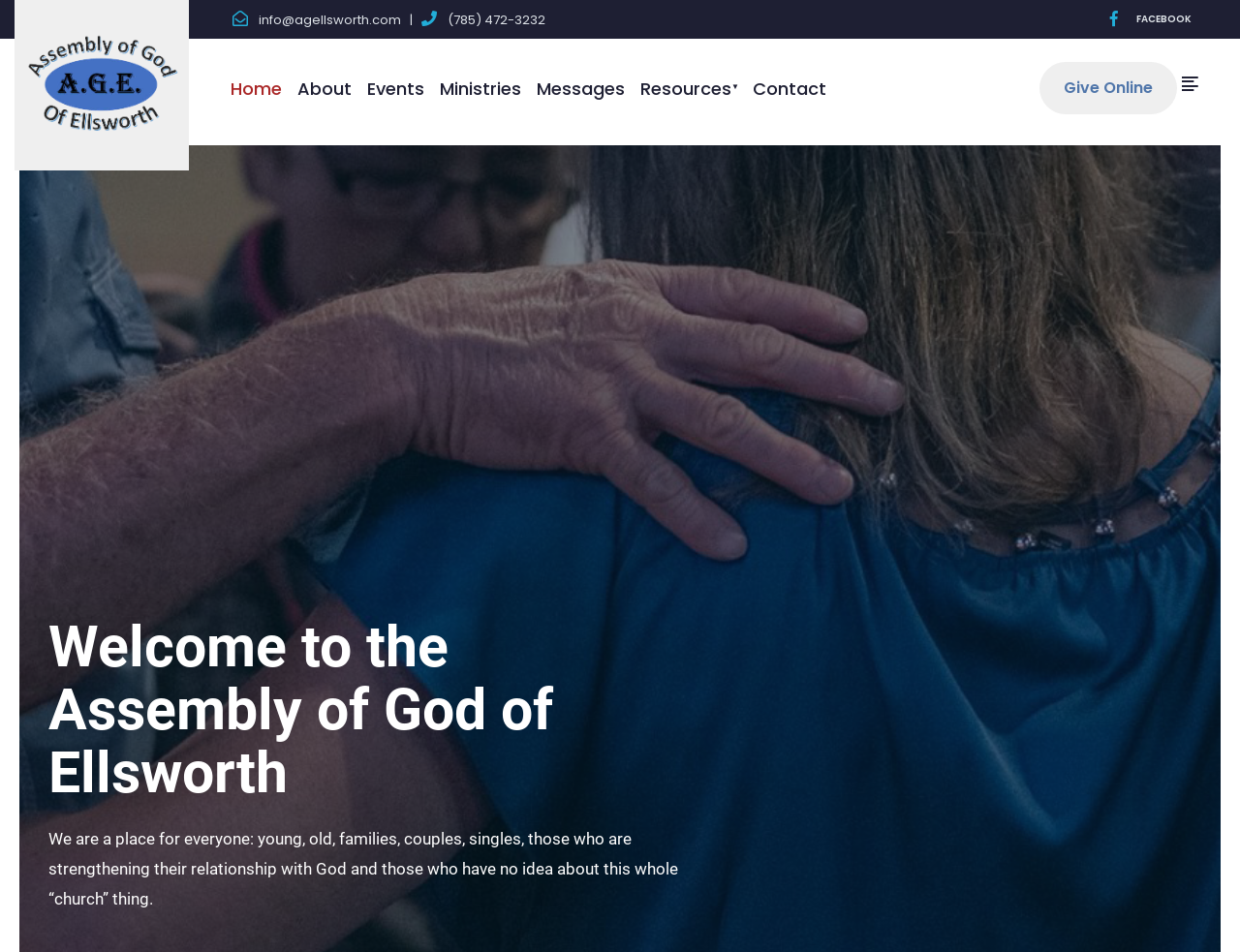What is the church's mission statement?
Provide a concise answer using a single word or phrase based on the image.

A place for everyone